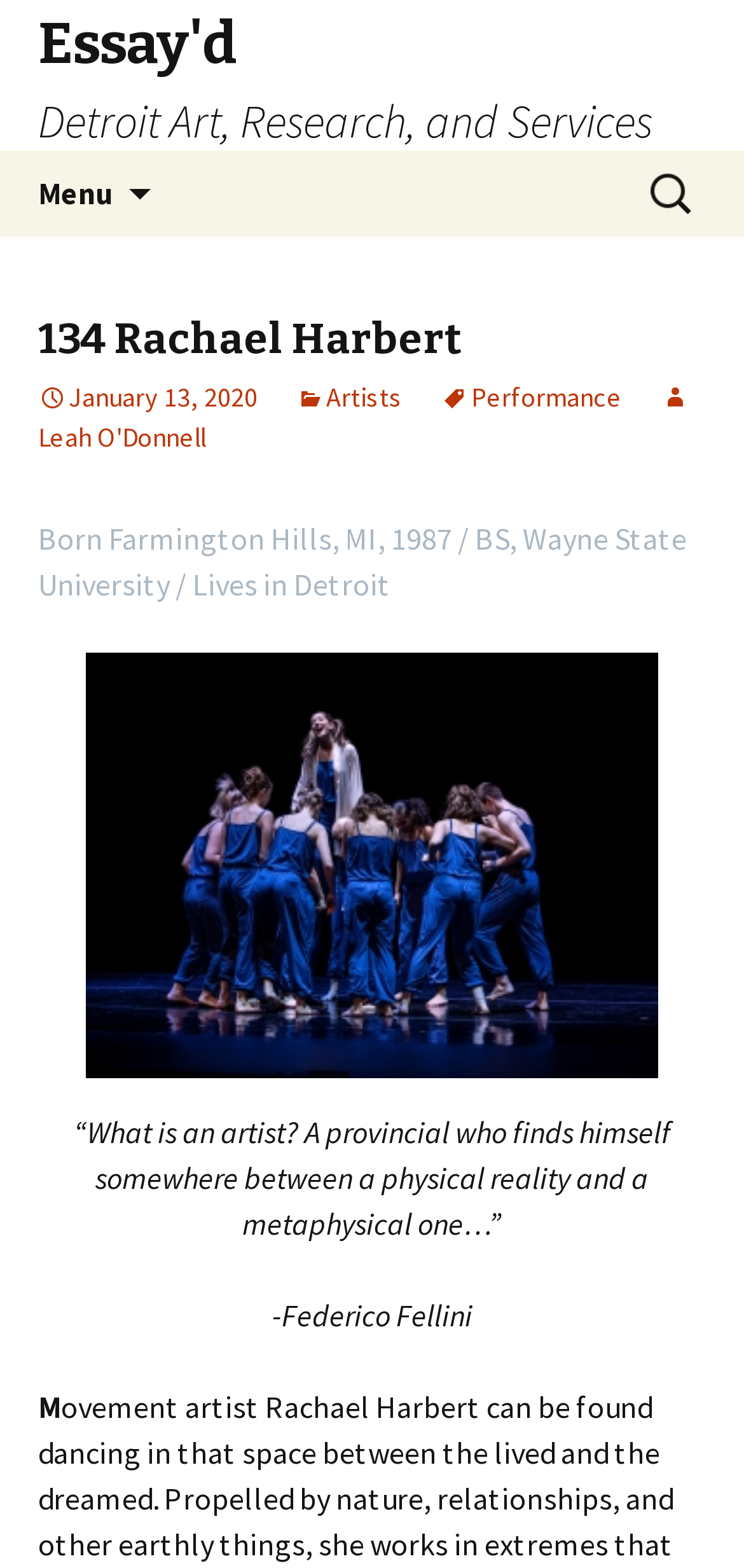Write a detailed summary of the webpage.

The webpage is about Rachael Harbert, an artist, and is part of the Essay'd Detroit Art, Research, and Services platform. At the top, there is a link to the Essay'd homepage, accompanied by a heading with the title "Essay'd" and a subtitle "Detroit Art, Research, and Services". 

To the right of the Essay'd link, there is a button labeled "Menu" with an icon. Below the menu button, there is a "Skip to content" link. On the top right corner, there is a search bar with a placeholder text "Search for:". 

Below the search bar, there is a header section with a heading that displays the title "134 Rachael Harbert". Below the title, there are four links: one with a calendar icon and the date "January 13, 2020", another with a icon labeled "Artists", a third with a icon labeled "Performance", and a fourth with a icon labeled "Leah O'Donnell". 

Following the links, there is a paragraph of text that provides biographical information about Rachael Harbert, including her birthplace, education, and current residence. Below the biographical text, there is a large figure, likely an image, that takes up most of the width of the page. 

Underneath the figure, there is a quote from Federico Fellini, which is attributed to him. Finally, at the bottom of the page, there is a single letter "M" displayed prominently.